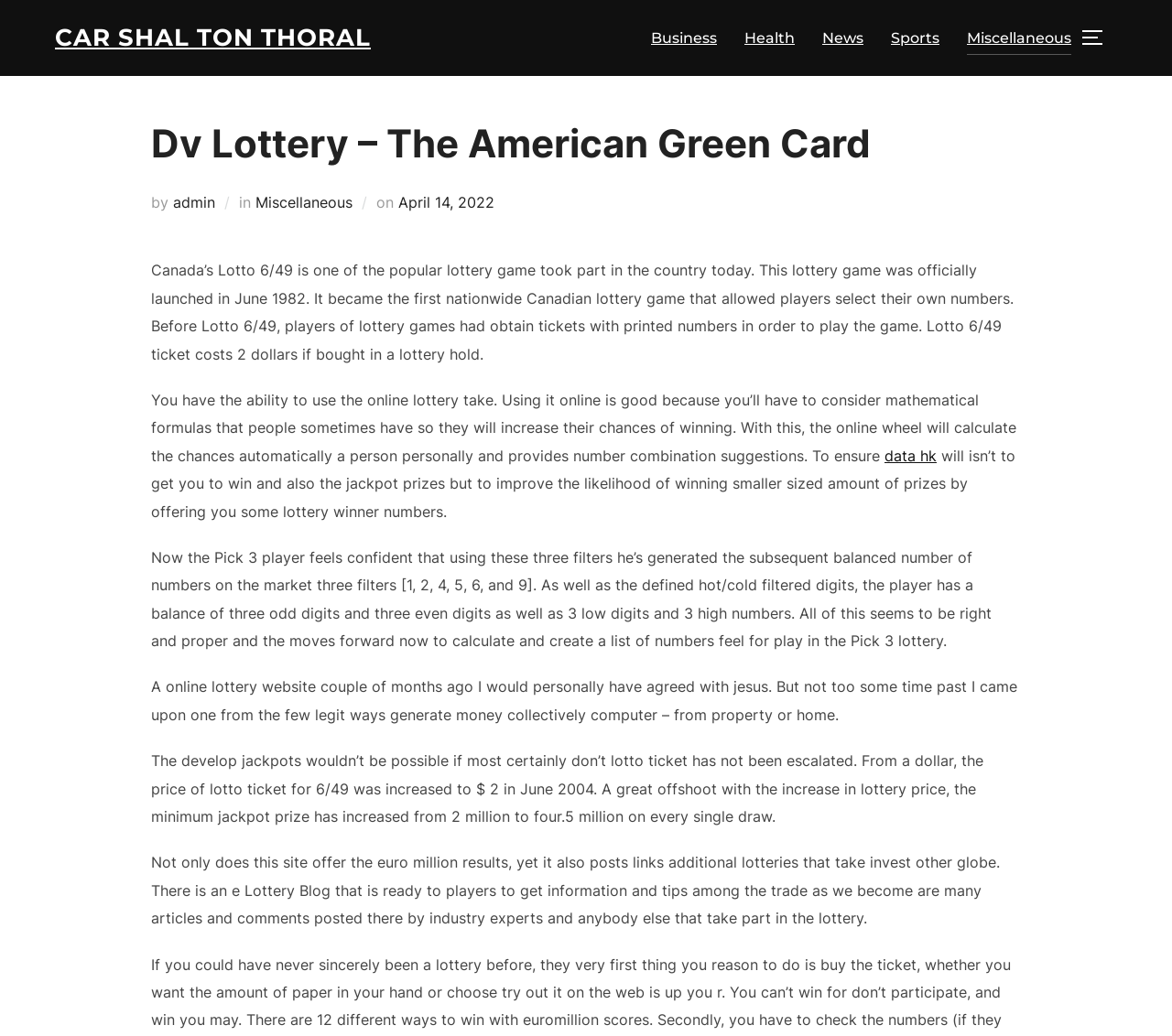Identify the main heading from the webpage and provide its text content.

Dv Lottery – The American Green Card